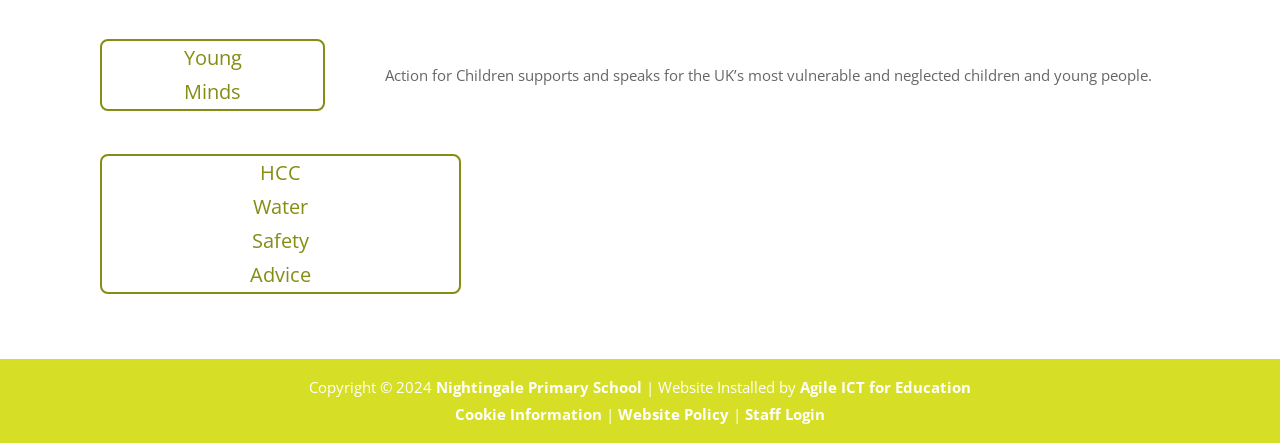What is the name of the primary school?
Using the image, provide a detailed and thorough answer to the question.

The link element with bounding box coordinates [0.341, 0.851, 0.502, 0.896] has the text 'Nightingale Primary School'. Therefore, the name of the primary school is Nightingale Primary School.